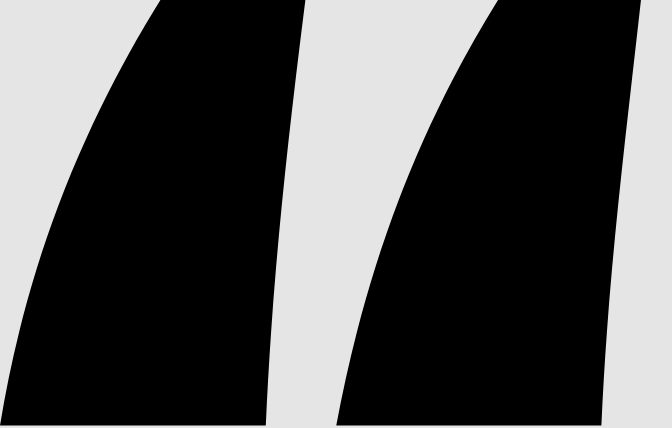Provide an in-depth description of all elements within the image.

The image features a stylized representation of quotation marks, symbolizing a statement or discourse. This visual is placed within a context discussing the pressures of being 'on call' and the implications of such expectations on personal time and well-being. 

The surrounding text features prominent political figures, particularly highlighting concerns raised by Greens leader Adam Bandt, who criticizes proposals that would require individuals to be available for work outside of standard hours without compensation. The discussion emphasizes the impact of these labor practices on family life and personal health, suggesting a need for legal protections to ensure employees can disconnect from work responsibilities. 

This image thus serves as a powerful visual metaphor for the larger debate on work-life balance and the rights of workers in relation to employer demands.